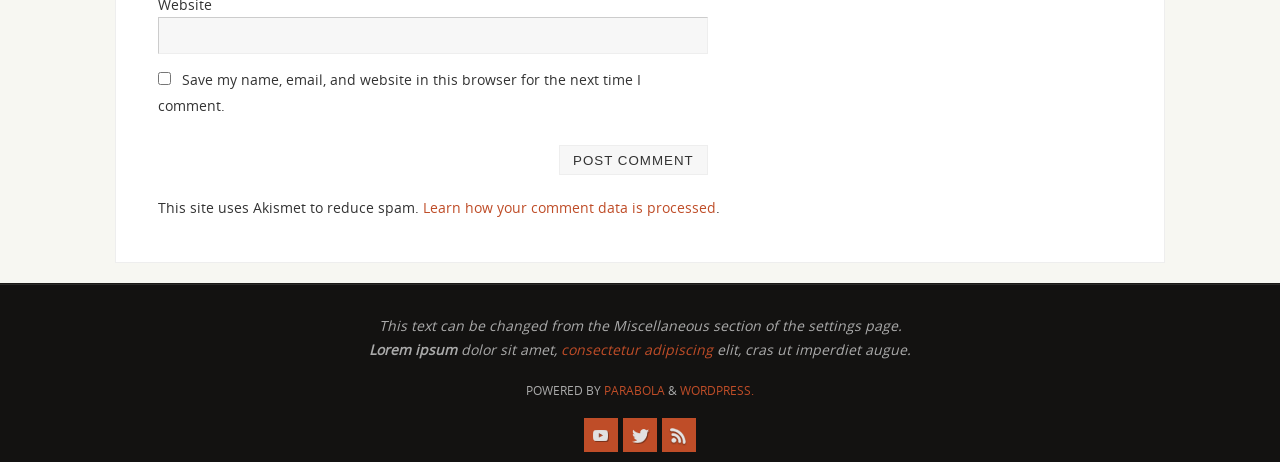Can you find the bounding box coordinates for the element that needs to be clicked to execute this instruction: "Check save my name"? The coordinates should be given as four float numbers between 0 and 1, i.e., [left, top, right, bottom].

[0.123, 0.155, 0.134, 0.183]